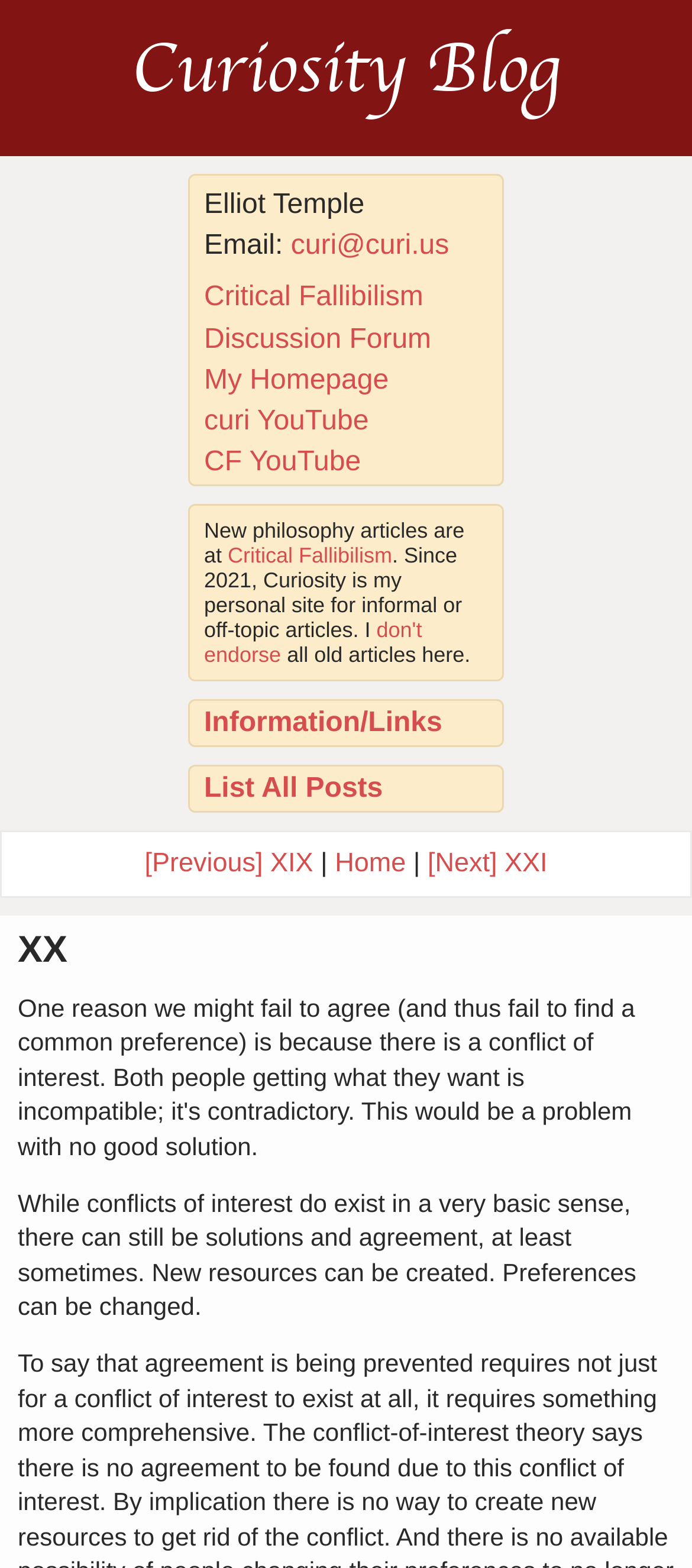Provide a single word or phrase answer to the question: 
What is the purpose of the 'Critical Fallibilism' link?

Philosophy articles